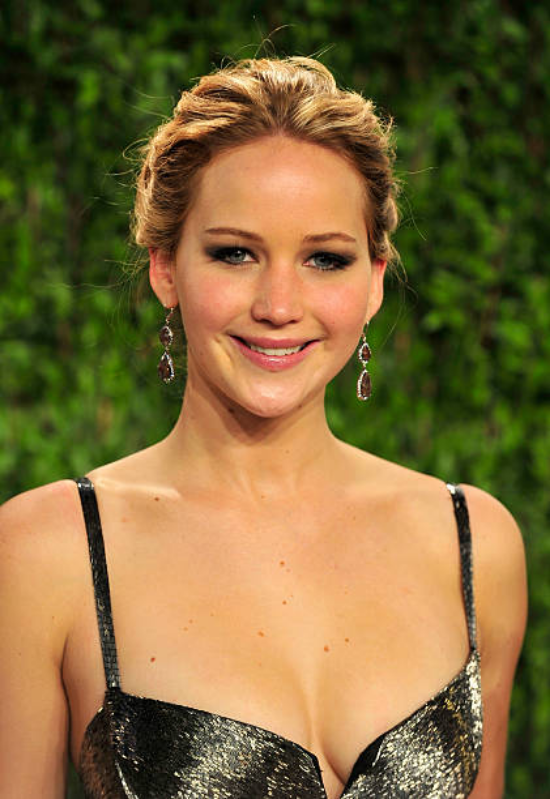Provide a brief response to the question using a single word or phrase: 
What award has Jennifer Lawrence won?

Academy Award